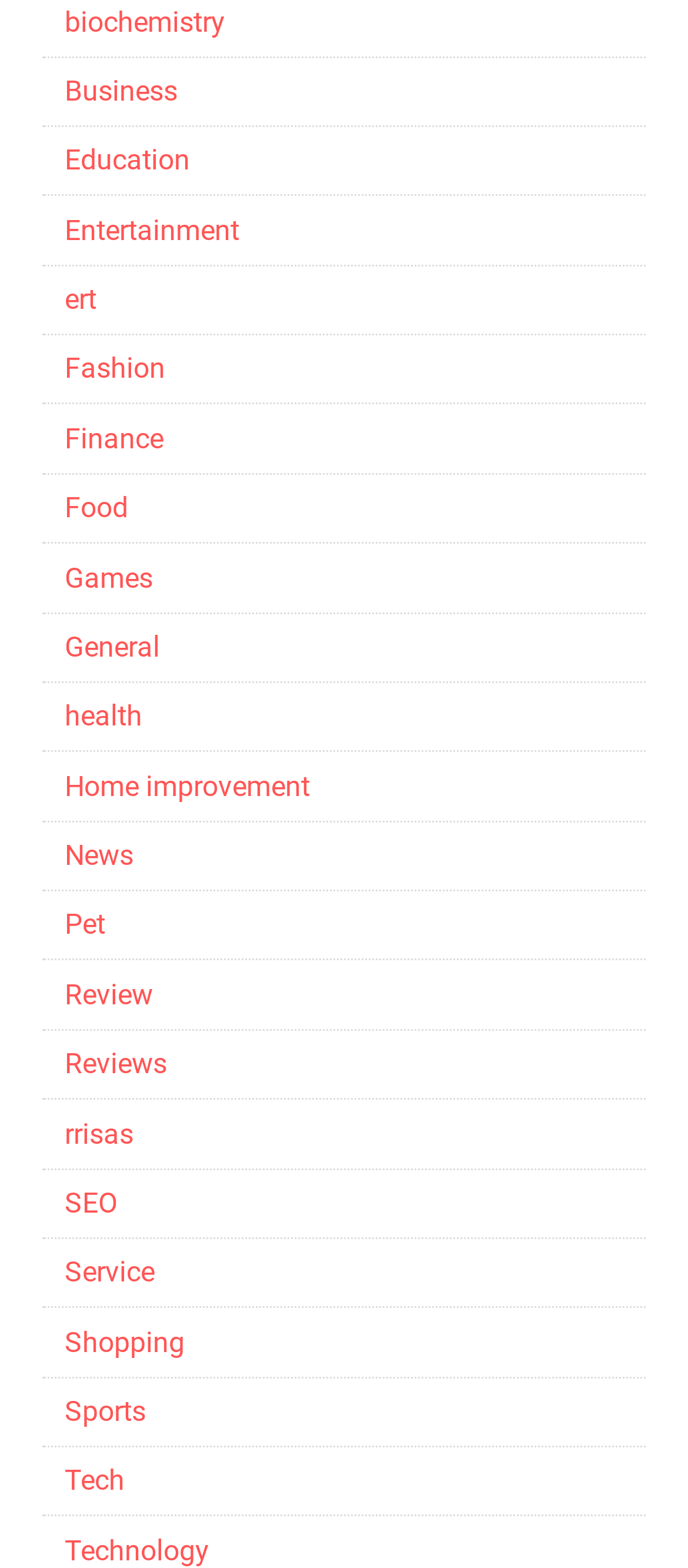Please provide the bounding box coordinates for the element that needs to be clicked to perform the following instruction: "click on biochemistry". The coordinates should be given as four float numbers between 0 and 1, i.e., [left, top, right, bottom].

[0.094, 0.003, 0.328, 0.024]